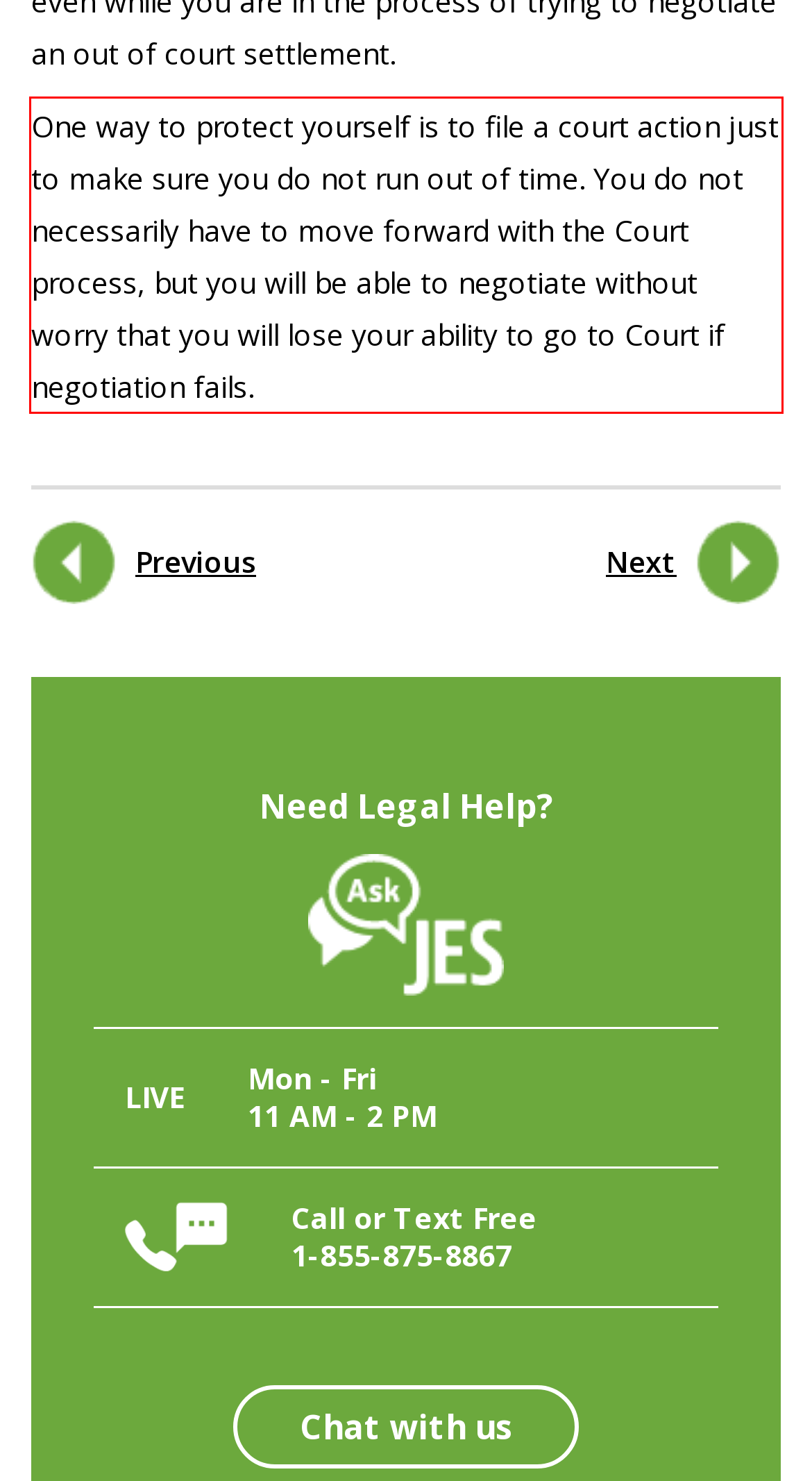You are given a screenshot of a webpage with a UI element highlighted by a red bounding box. Please perform OCR on the text content within this red bounding box.

One way to protect yourself is to file a court action just to make sure you do not run out of time. You do not necessarily have to move forward with the Court process, but you will be able to negotiate without worry that you will lose your ability to go to Court if negotiation fails.